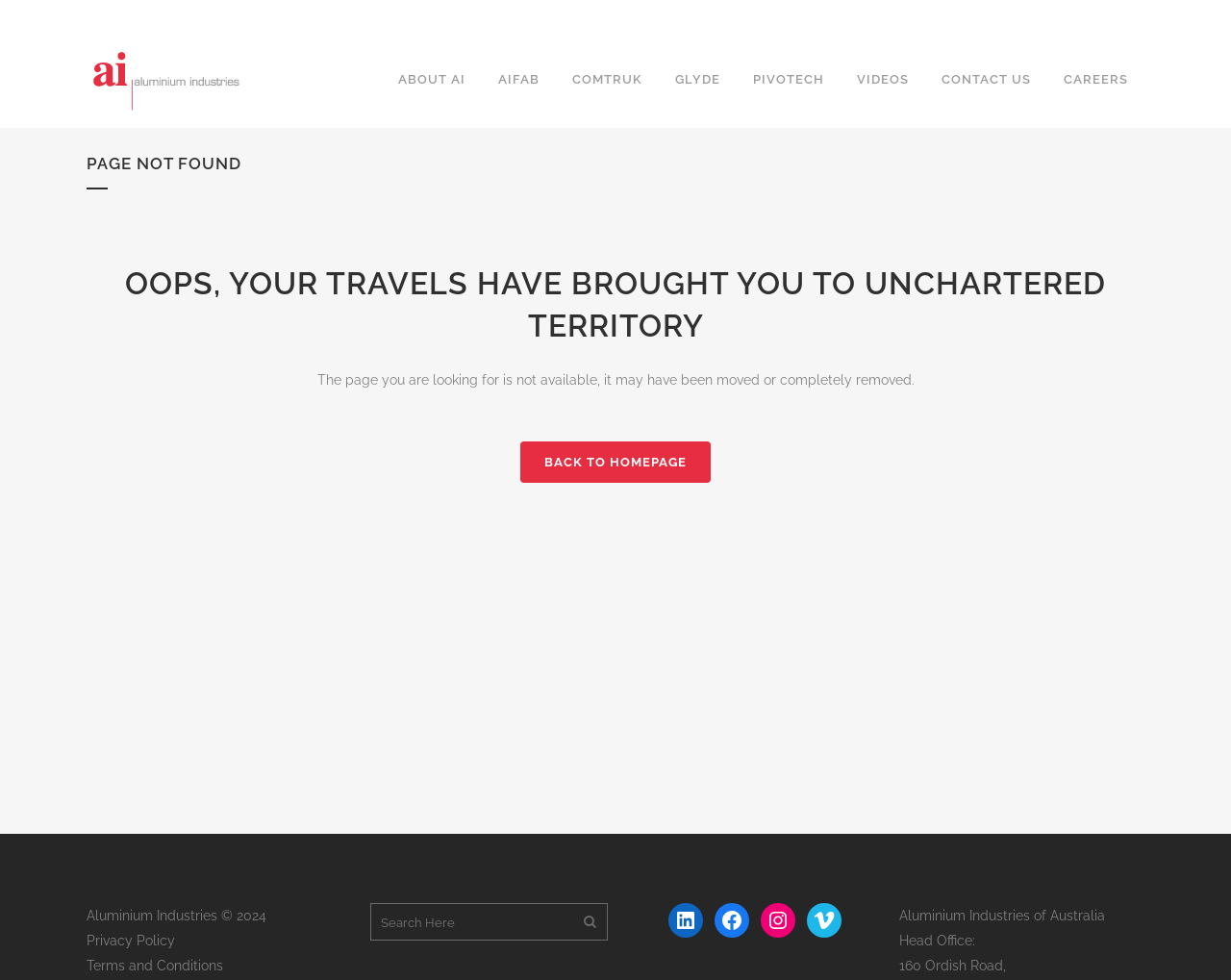How many navigation links are present at the top?
Please provide a comprehensive answer based on the details in the screenshot.

There are seven navigation links present at the top of the webpage, namely ABOUT AI, AIFAB, COMTRUK, GLYDE, PIVOTECH, VIDEOS, and CONTACT US, which allow users to navigate to different sections of the website.